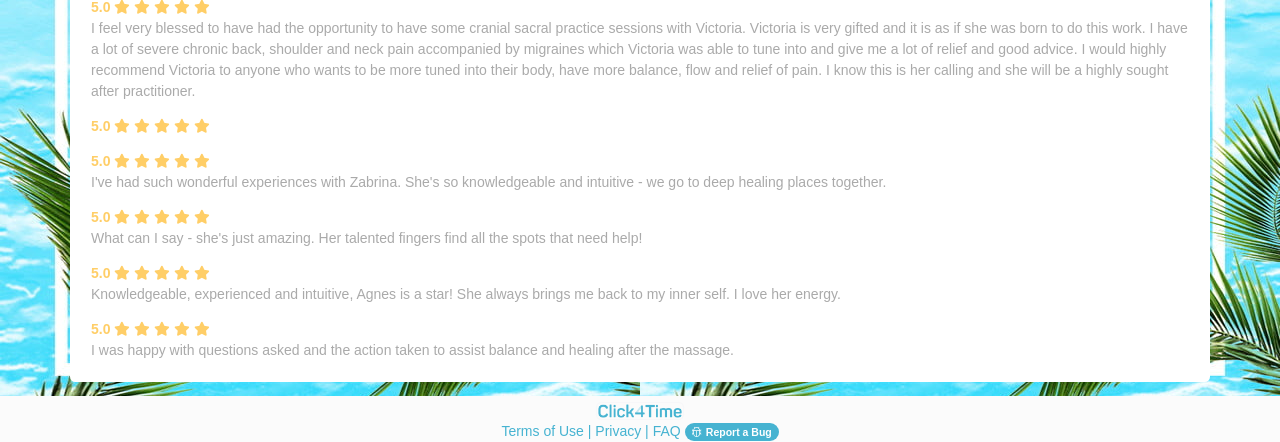Please provide a brief answer to the following inquiry using a single word or phrase:
What is the profession of Victoria mentioned in the first review?

cranial sacral practitioner